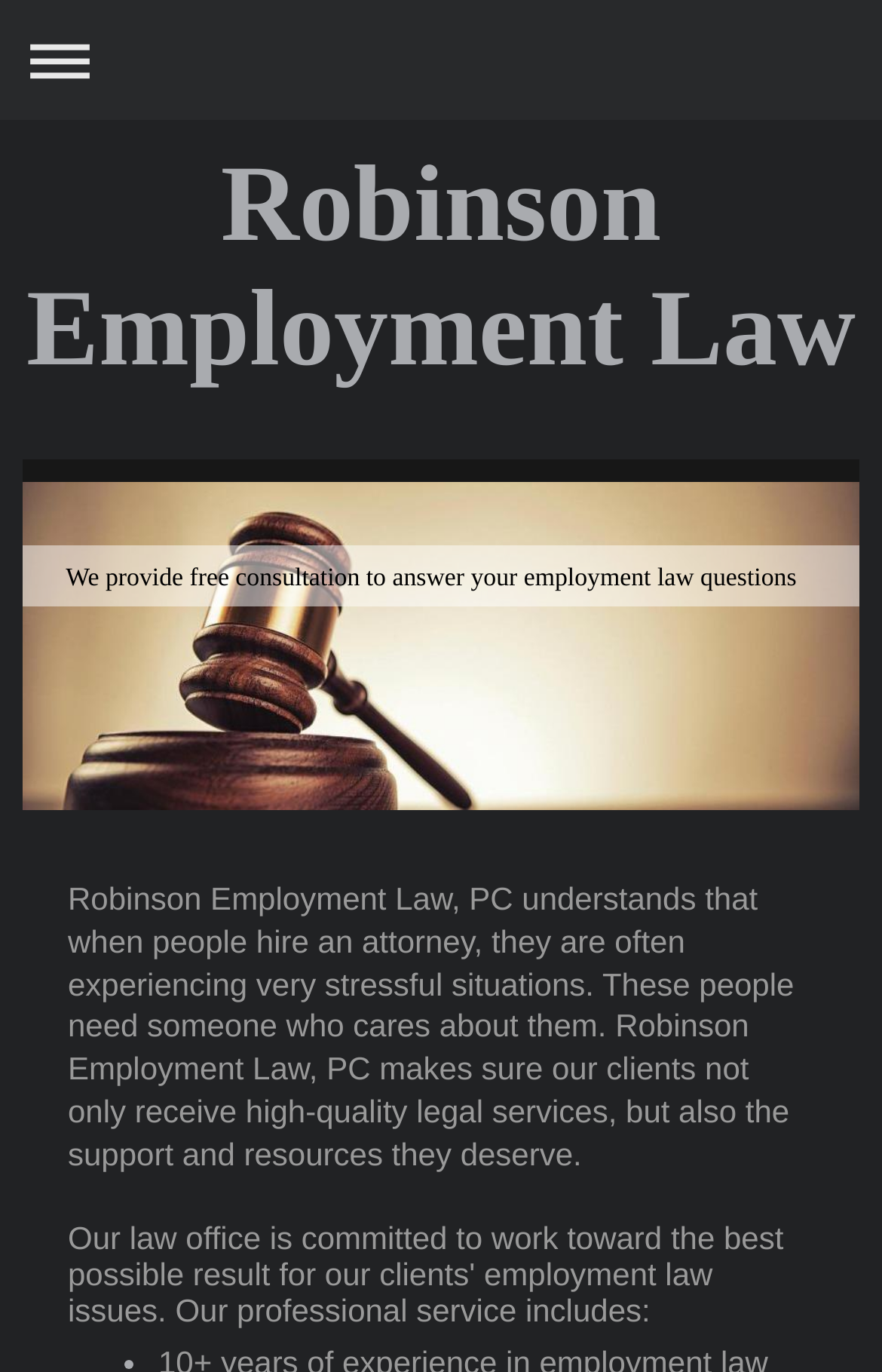What is the tone of the law firm's message? Using the information from the screenshot, answer with a single word or phrase.

Caring and supportive